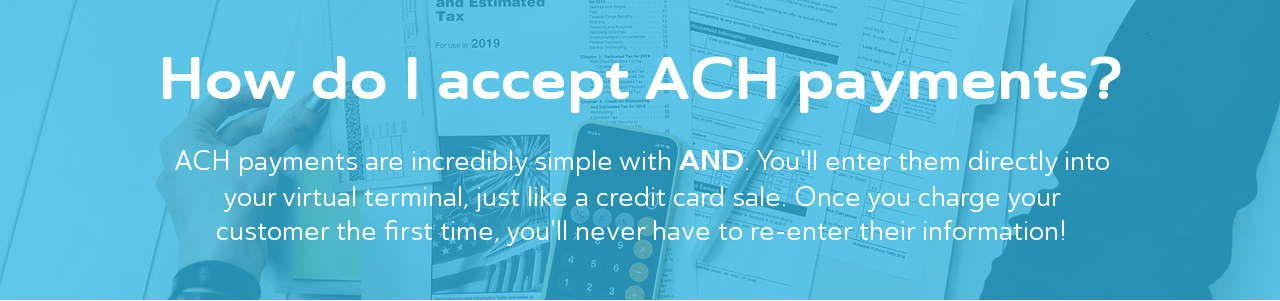Based on the image, provide a detailed and complete answer to the question: 
How are ACH payments entered into the terminal?

According to the caption, ACH payments can be entered directly into the terminal, just like credit card sales, highlighting the convenience and ease of use of this payment method.